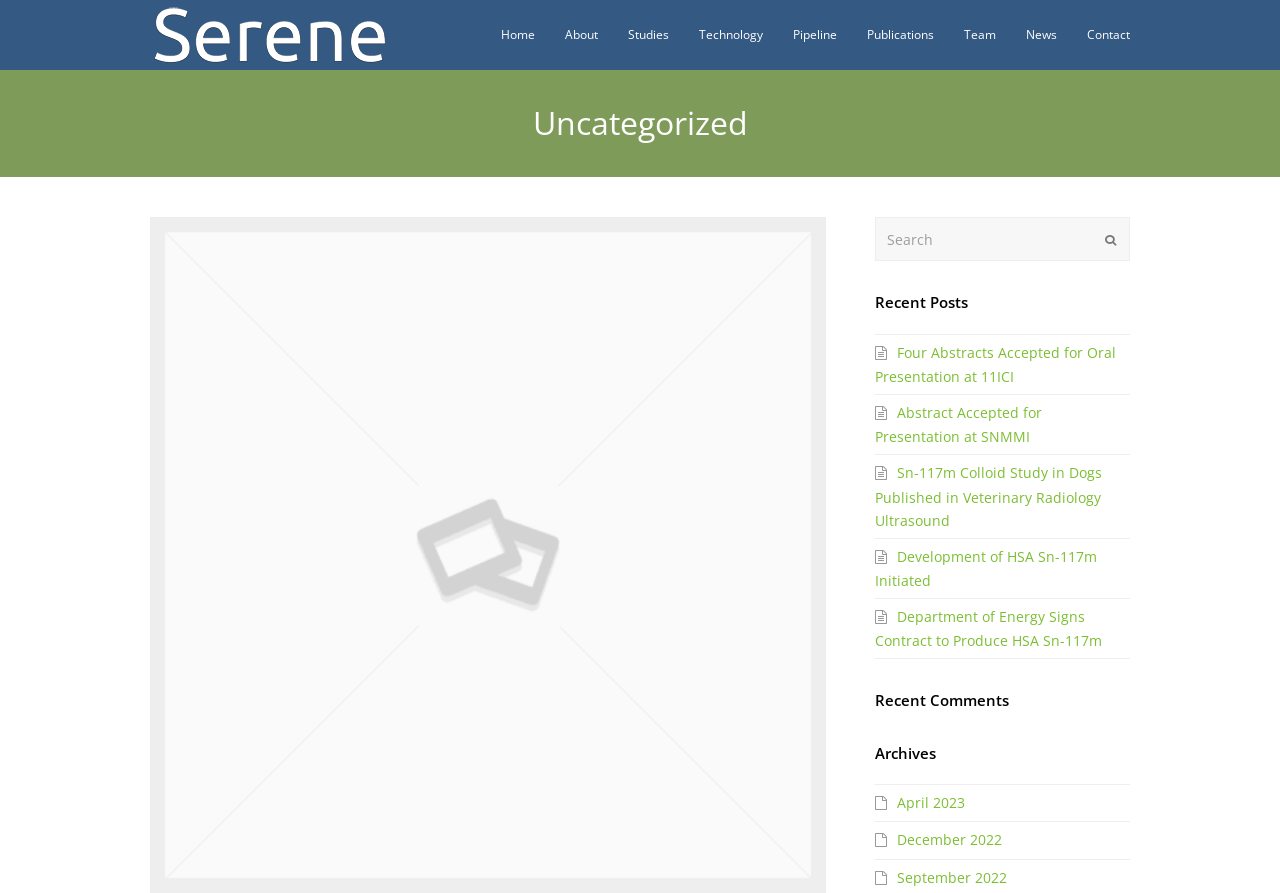Identify the bounding box coordinates of the clickable region necessary to fulfill the following instruction: "Click on the Home link". The bounding box coordinates should be four float numbers between 0 and 1, i.e., [left, top, right, bottom].

[0.38, 0.011, 0.43, 0.067]